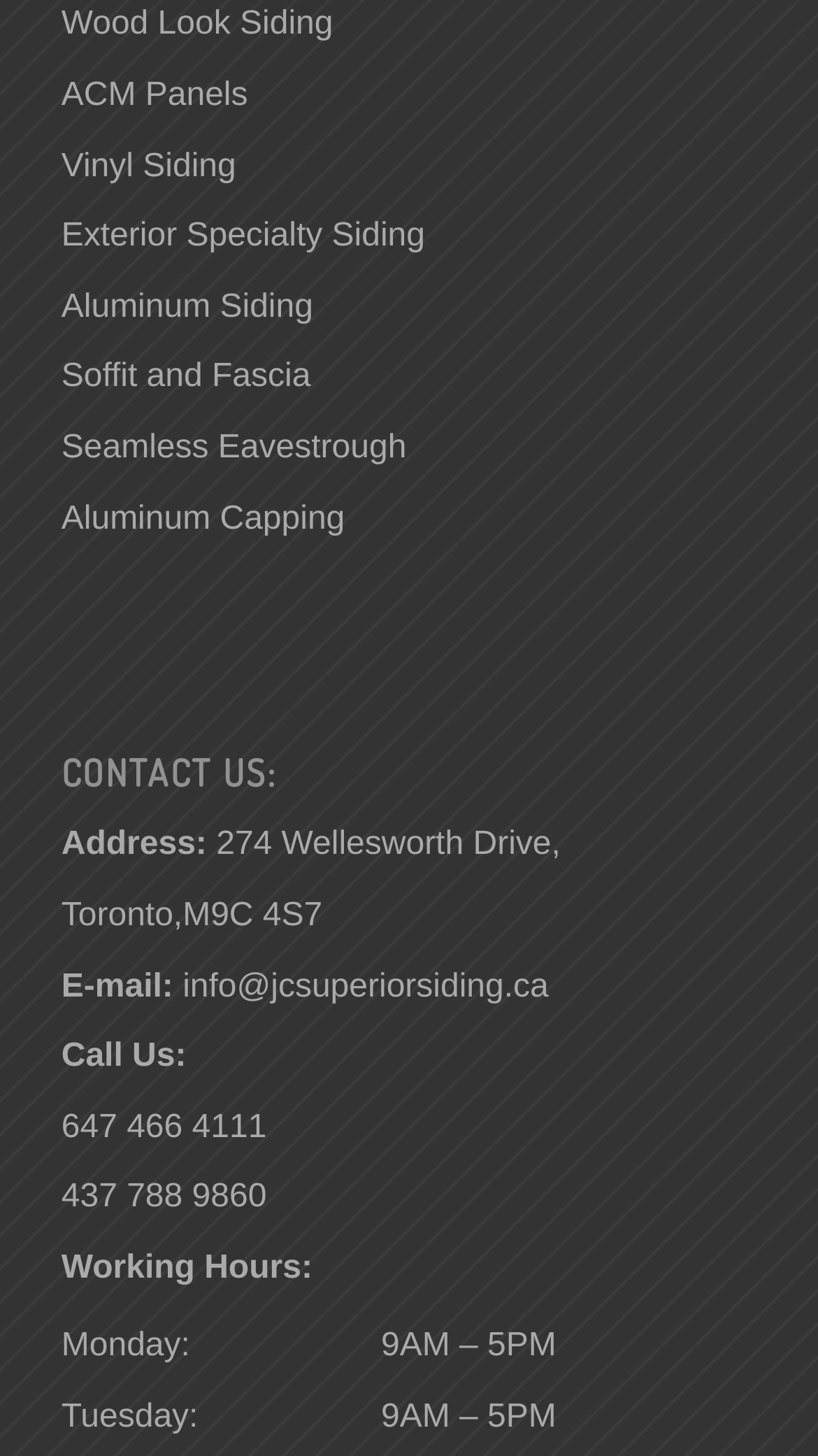Find the bounding box coordinates for the element described here: "437 788 9860".

[0.075, 0.853, 0.326, 0.878]